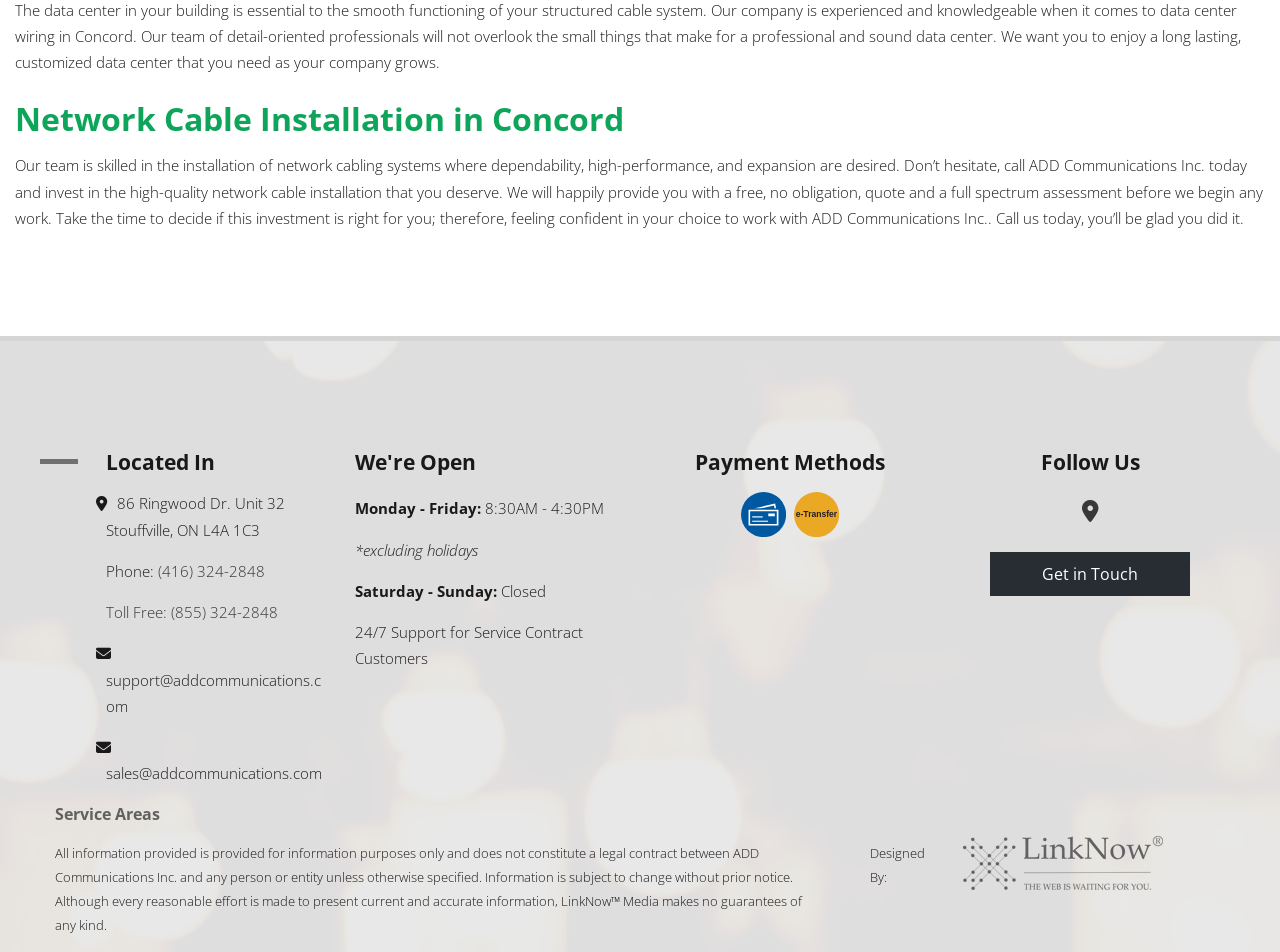Please give the bounding box coordinates of the area that should be clicked to fulfill the following instruction: "Get a free quote". The coordinates should be in the format of four float numbers from 0 to 1, i.e., [left, top, right, bottom].

[0.012, 0.163, 0.987, 0.239]